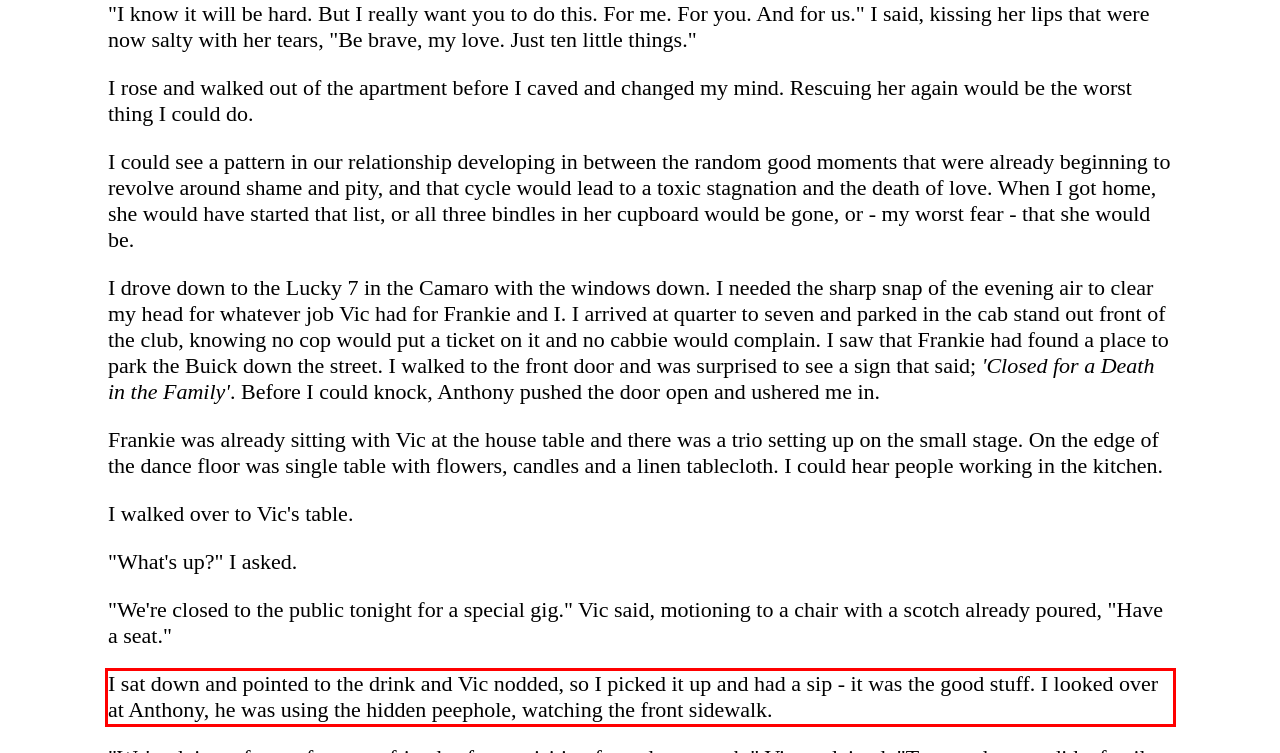Please look at the screenshot provided and find the red bounding box. Extract the text content contained within this bounding box.

I sat down and pointed to the drink and Vic nodded, so I picked it up and had a sip - it was the good stuff. I looked over at Anthony, he was using the hidden peephole, watching the front sidewalk.